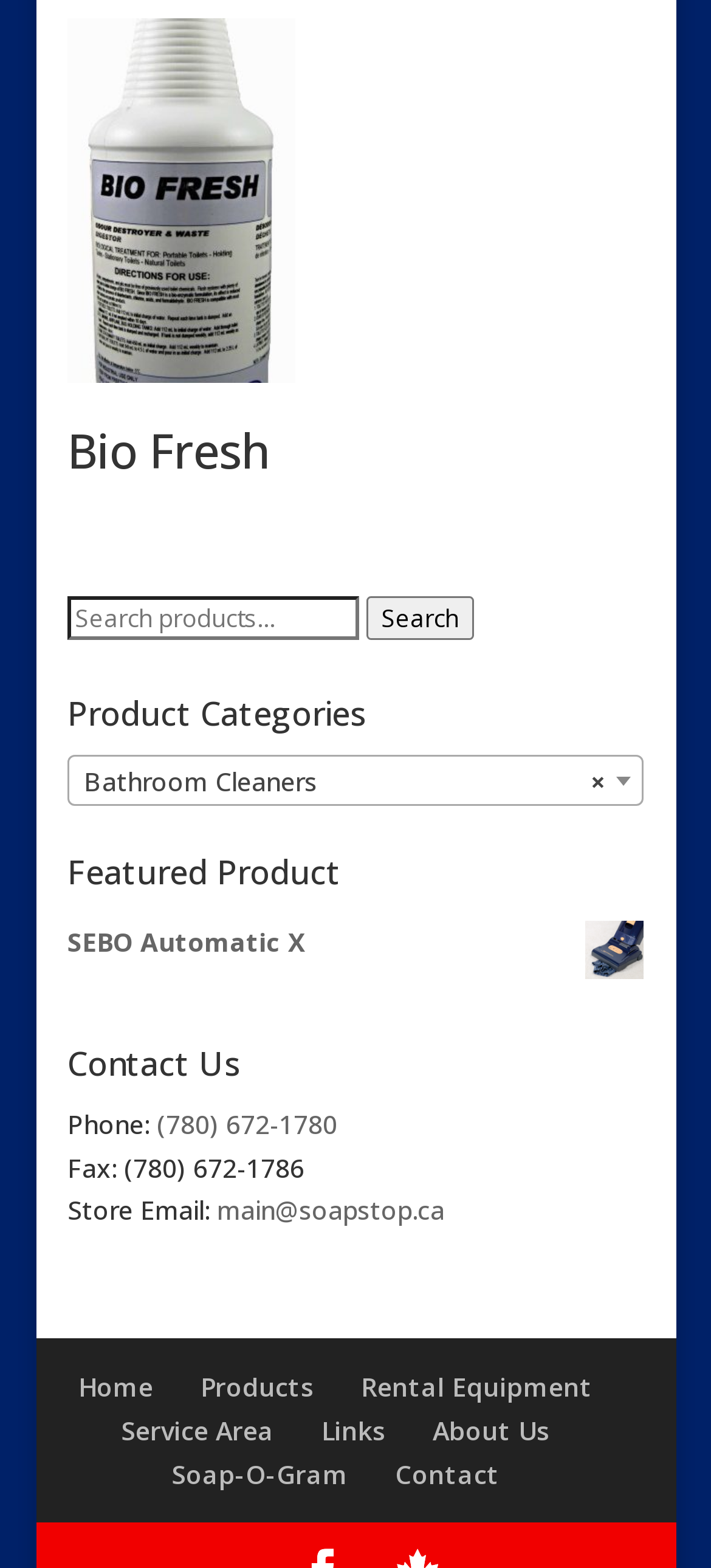Determine the bounding box coordinates for the clickable element required to fulfill the instruction: "View featured product". Provide the coordinates as four float numbers between 0 and 1, i.e., [left, top, right, bottom].

[0.095, 0.587, 0.905, 0.615]